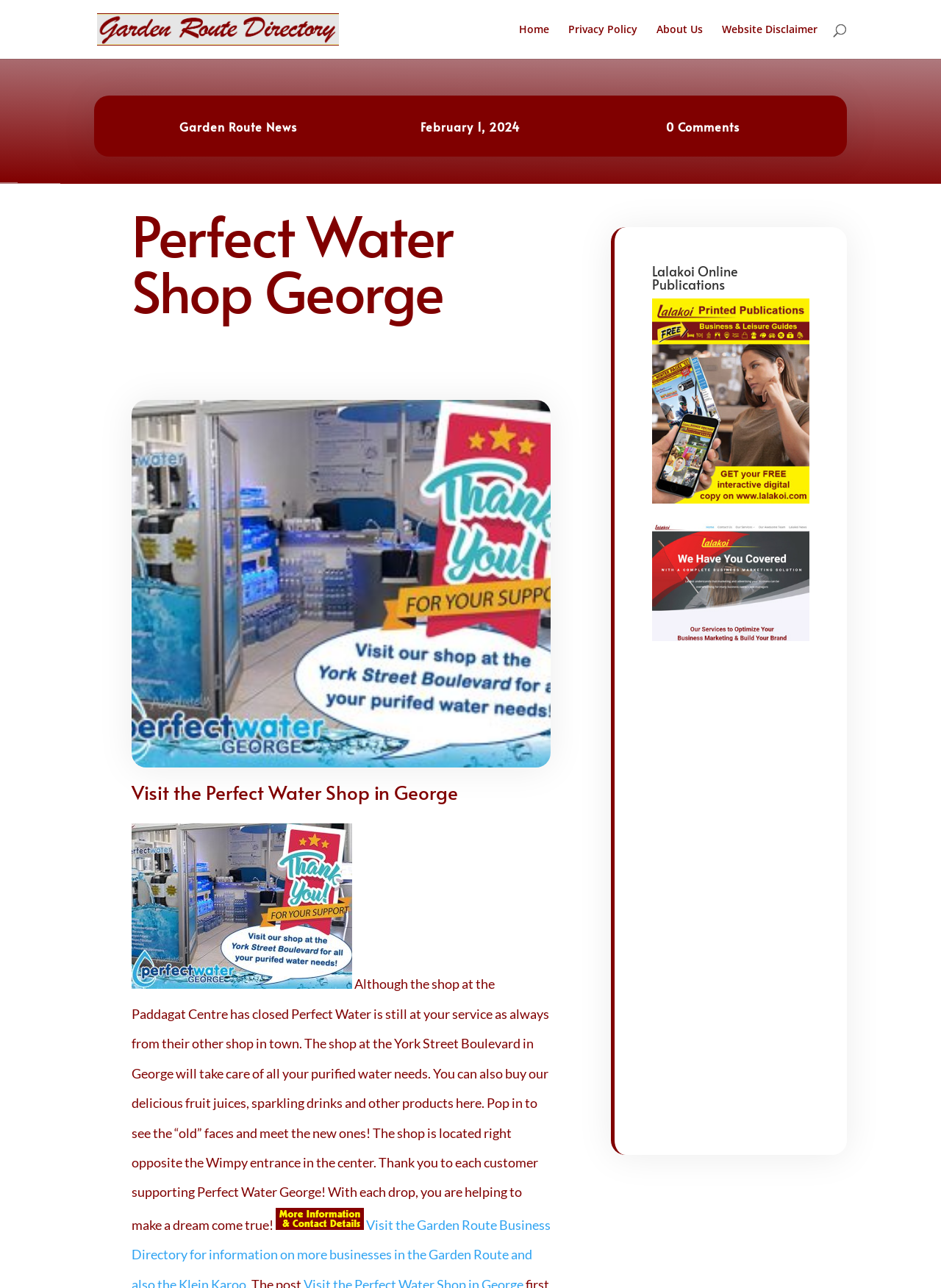Detail the features and information presented on the webpage.

The webpage is about Perfect Water Shop George, a business that provides purified water and other products. At the top left, there is a link to the Garden Route Directory, accompanied by an image. Below this, there are four links to different pages: Home, Privacy Policy, About Us, and Website Disclaimer. 

To the right of these links, there is a search bar that spans almost the entire width of the page. Below the search bar, there is a link to Garden Route News, followed by the date "February 1, 2024" and a link to "0 Comments". 

The main content of the page is divided into two sections. On the left, there is a heading that reads "Perfect Water Shop George", followed by a subheading "Visit the Perfect Water Shop in George". Below this, there is a paragraph of text that explains the shop's services and location. The text is accompanied by two images and two links to "Visit the Perfect Water Shop in George". 

On the right side of the page, there is a section dedicated to Lalakoi Online Publications. It features a heading, a link, and an image. Below this, there is another link to Lalakoi, accompanied by an image. The section also contains an advertisement iframe.